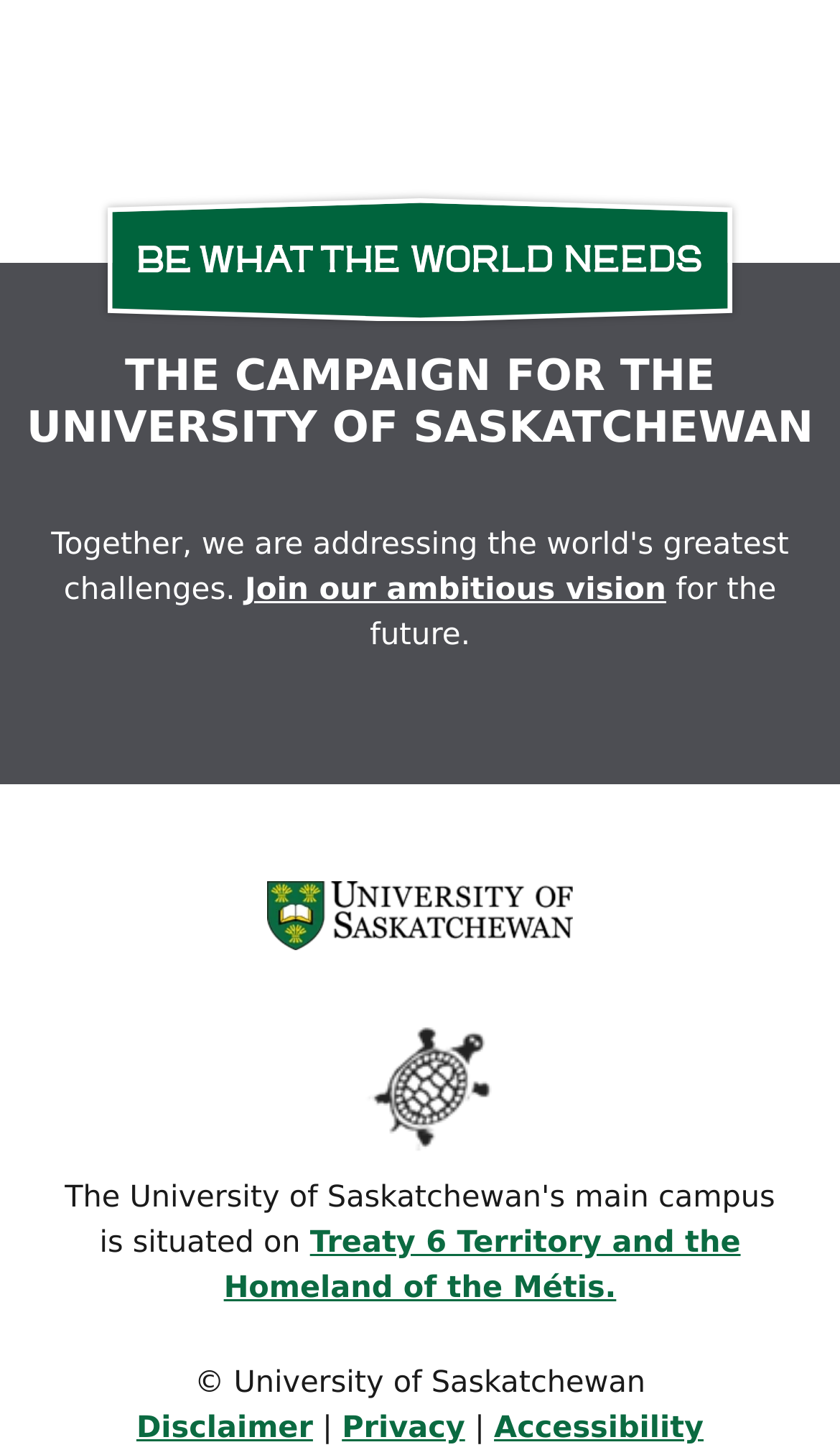Based on the image, please respond to the question with as much detail as possible:
What is the copyright information?

The copyright information is '© University of Saskatchewan' which is a static text element located at the bottom of the webpage with bounding box coordinates [0.232, 0.94, 0.768, 0.963].